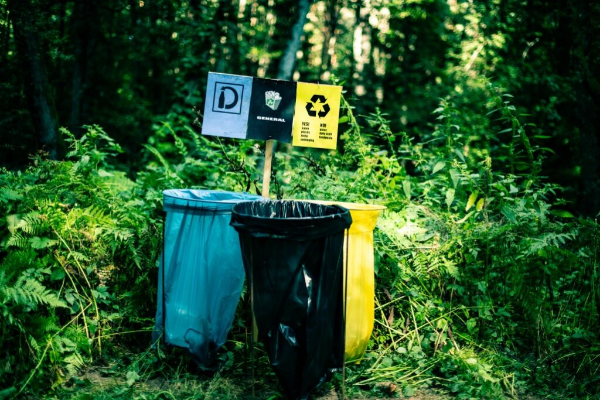Offer an in-depth caption for the image presented.

In an environmentally conscious setting, three waste bins are prominently displayed amidst lush greenery. The bins are color-coded: a blue bin marked for recyclables, a yellow bin designated for specific materials, and a black bin labeled for general waste. Above them, a sign provides guidance on proper waste disposal, reinforcing the importance of recycling and minimizing waste in line with eco-friendly practices. This image highlights a commitment to promoting sustainability and efficient waste management, encouraging individuals to participate in reducing their environmental impact.